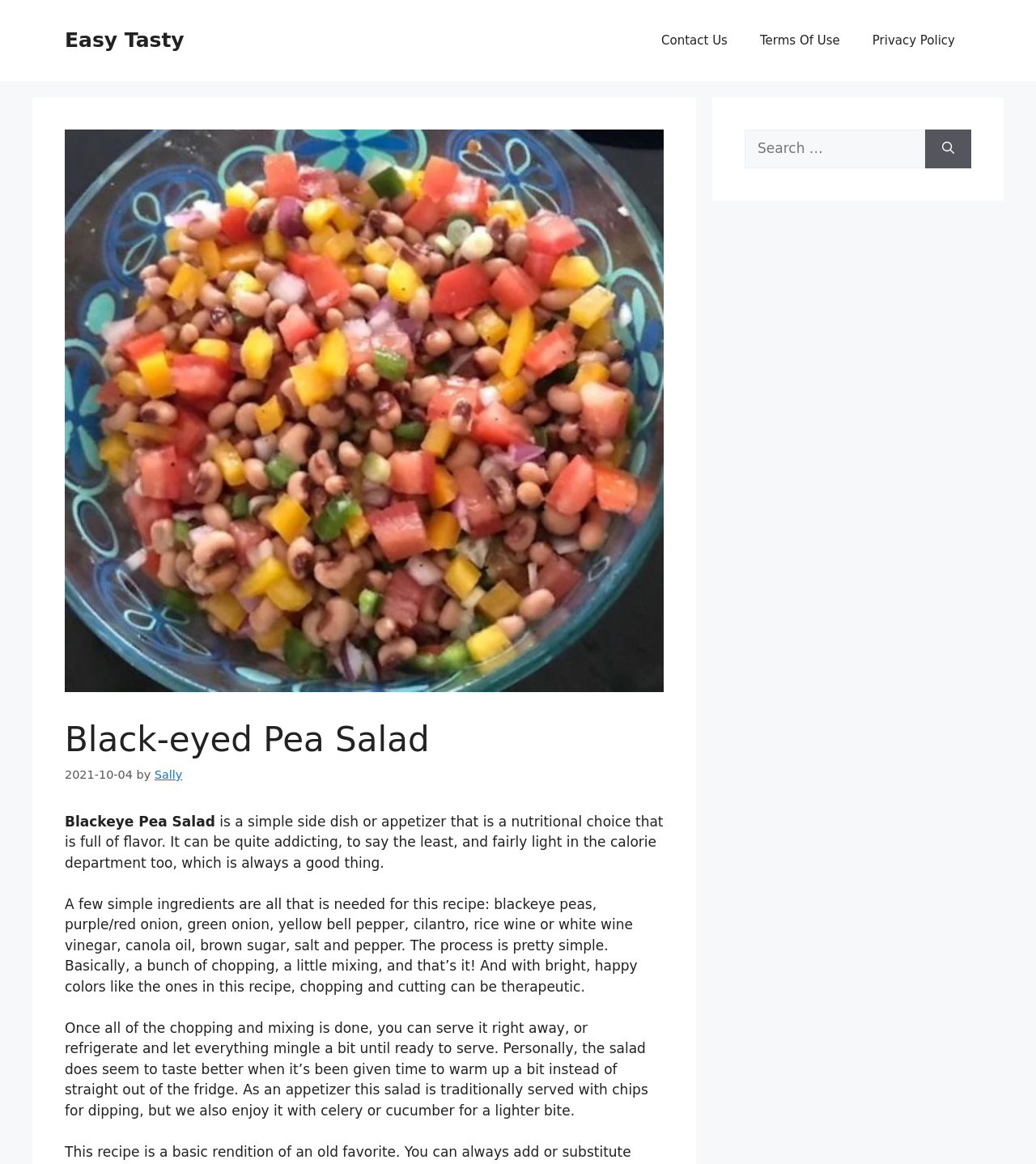What is the date when the recipe was published?
Provide a thorough and detailed answer to the question.

I found the answer by looking at the time element in the header section of the webpage, which displays the date '2021-10-04'.